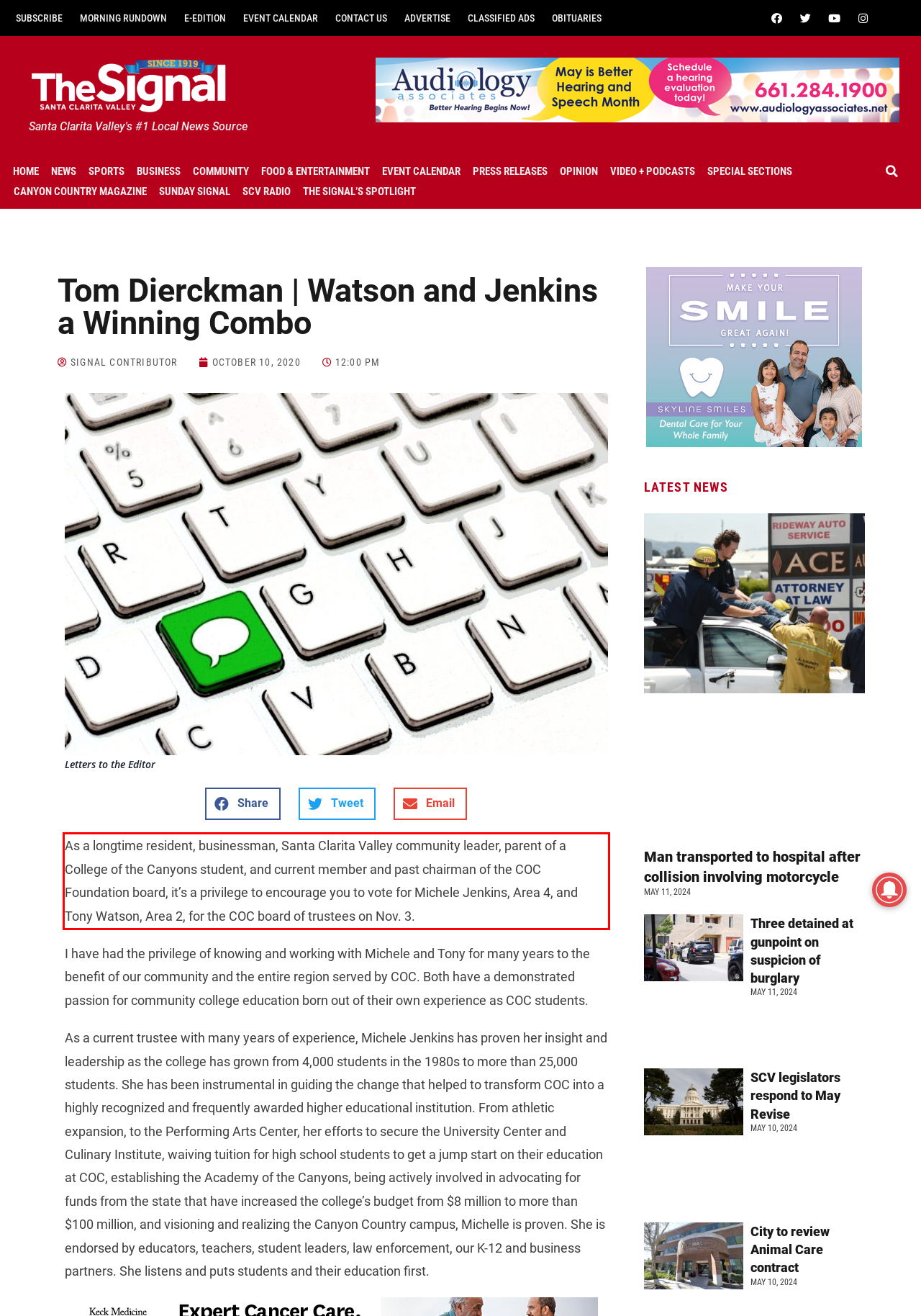Identify and transcribe the text content enclosed by the red bounding box in the given screenshot.

As a longtime resident, businessman, Santa Clarita Valley community leader, parent of a College of the Canyons student, and current member and past chairman of the COC Foundation board, it’s a privilege to encourage you to vote for Michele Jenkins, Area 4, and Tony Watson, Area 2, for the COC board of trustees on Nov. 3.